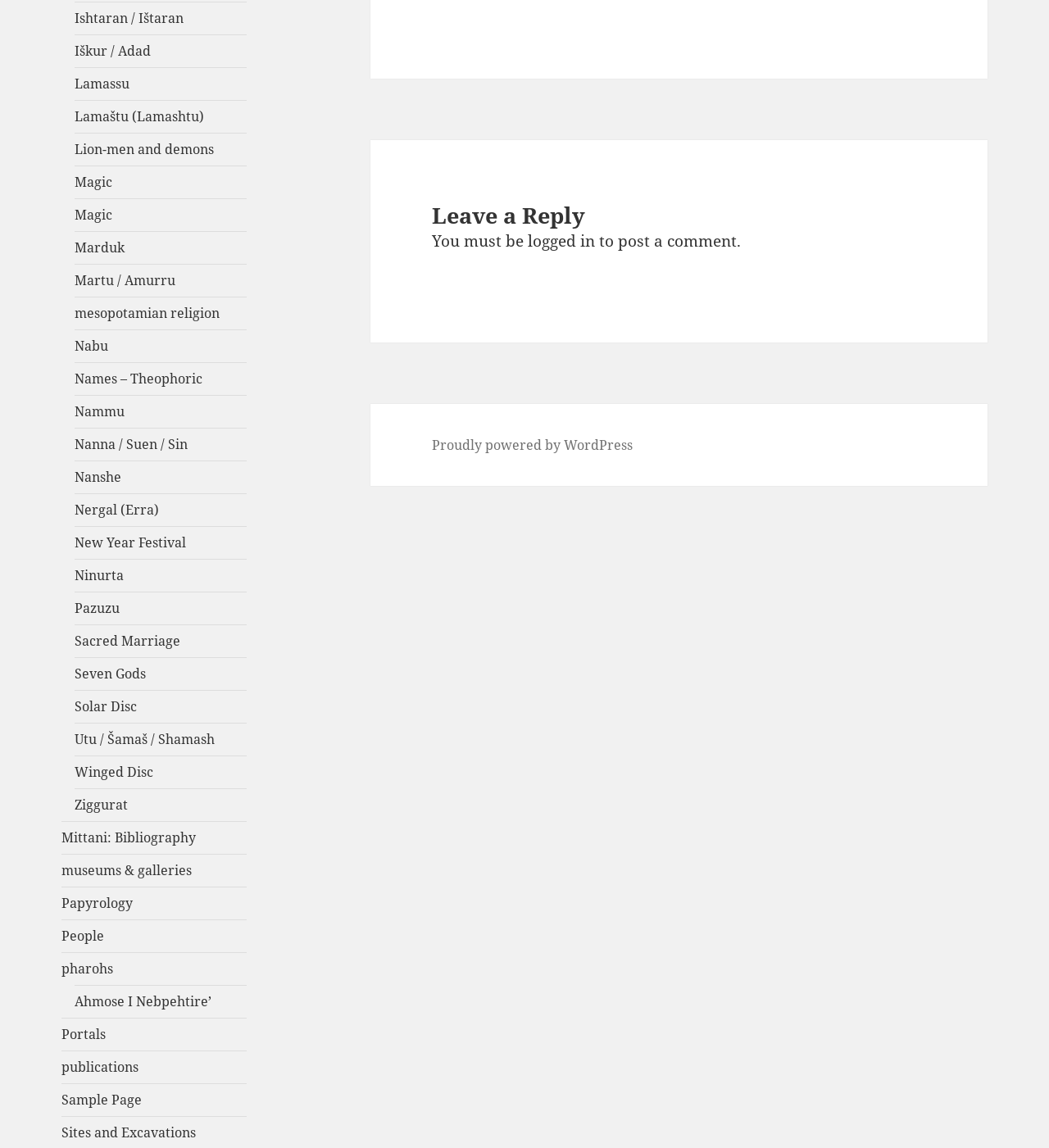Locate the bounding box of the UI element described in the following text: "Pazuzu".

[0.071, 0.522, 0.114, 0.538]